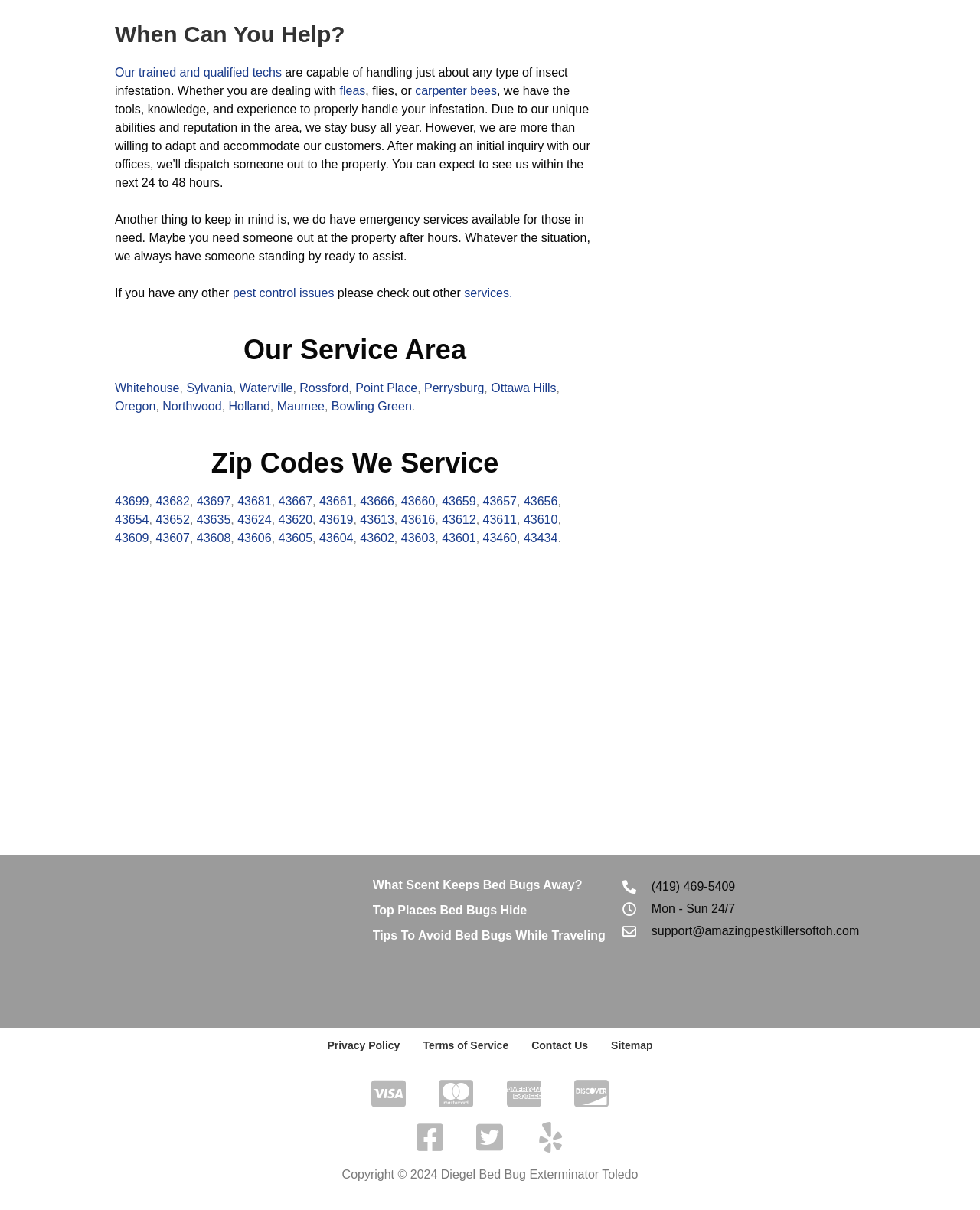What type of infestation can the techs handle?
Look at the image and answer the question using a single word or phrase.

insect infestation